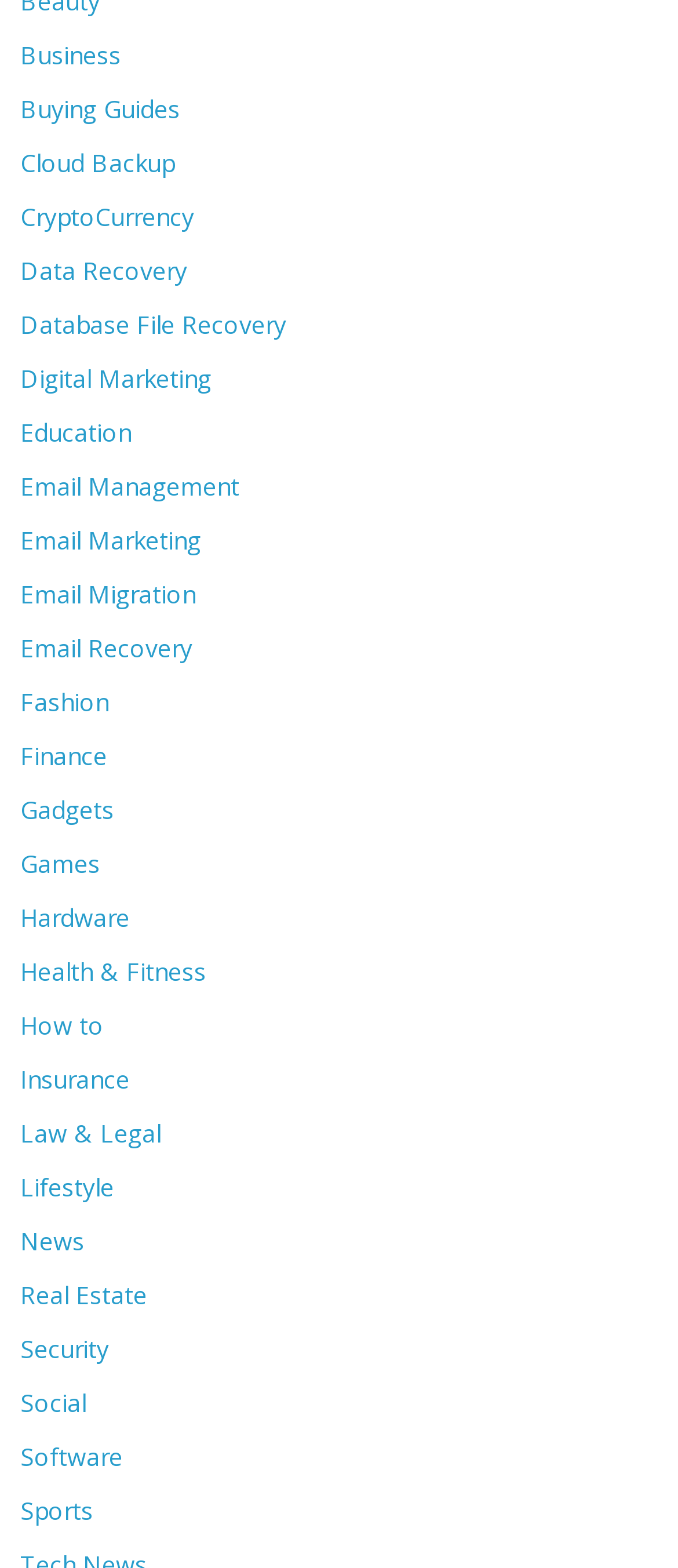What is the first category listed?
Based on the screenshot, answer the question with a single word or phrase.

Business